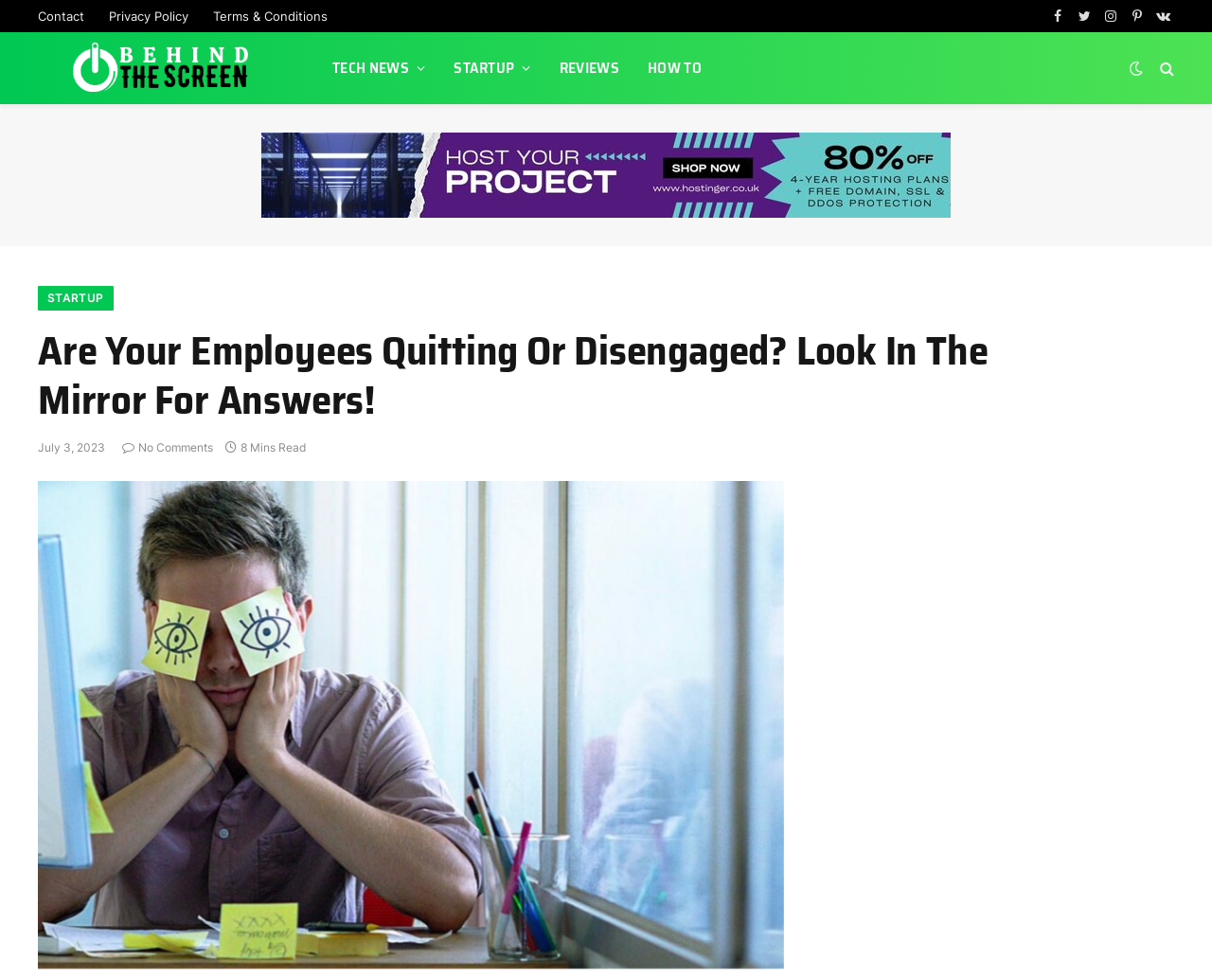Bounding box coordinates are specified in the format (top-left x, top-left y, bottom-right x, bottom-right y). All values are floating point numbers bounded between 0 and 1. Please provide the bounding box coordinate of the region this sentence describes: Startup

[0.363, 0.033, 0.45, 0.106]